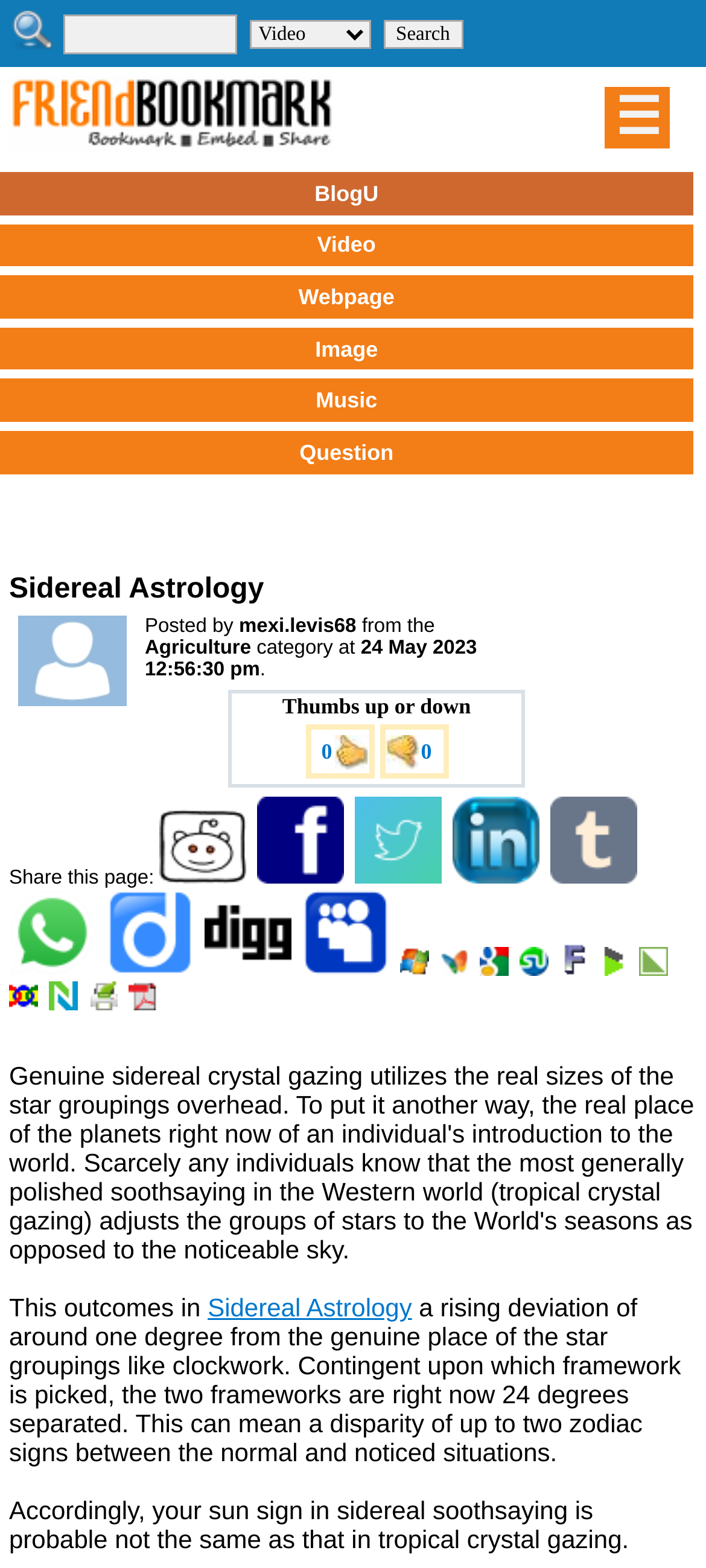Show the bounding box coordinates of the element that should be clicked to complete the task: "go to DEQA-VET".

None